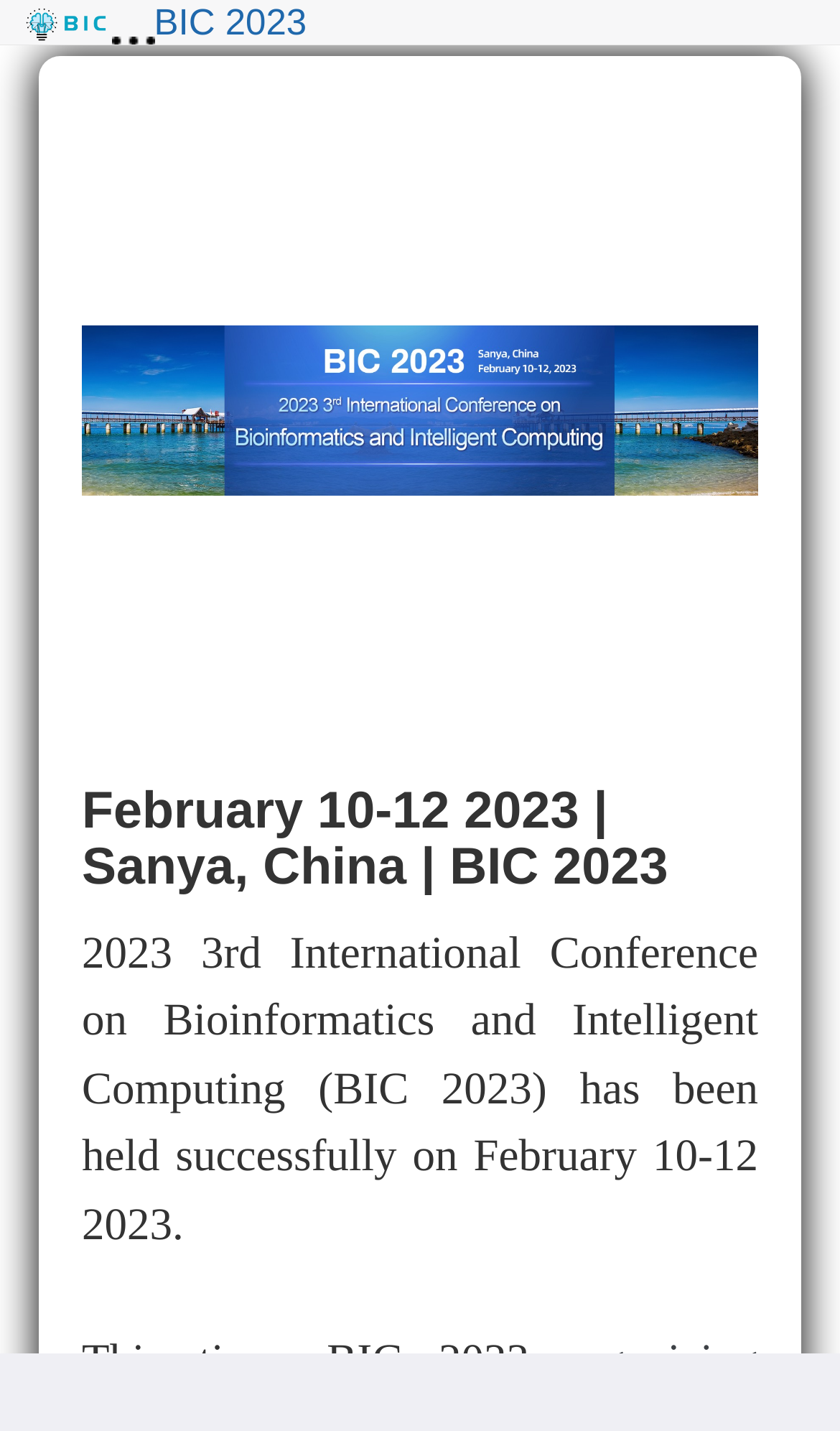Given the content of the image, can you provide a detailed answer to the question?
When was the BIC 2023 conference held?

I determined the date of the BIC 2023 conference by reading the text 'February 10-12 2023 | Sanya, China | BIC 2023' which indicates the date and location of the conference.